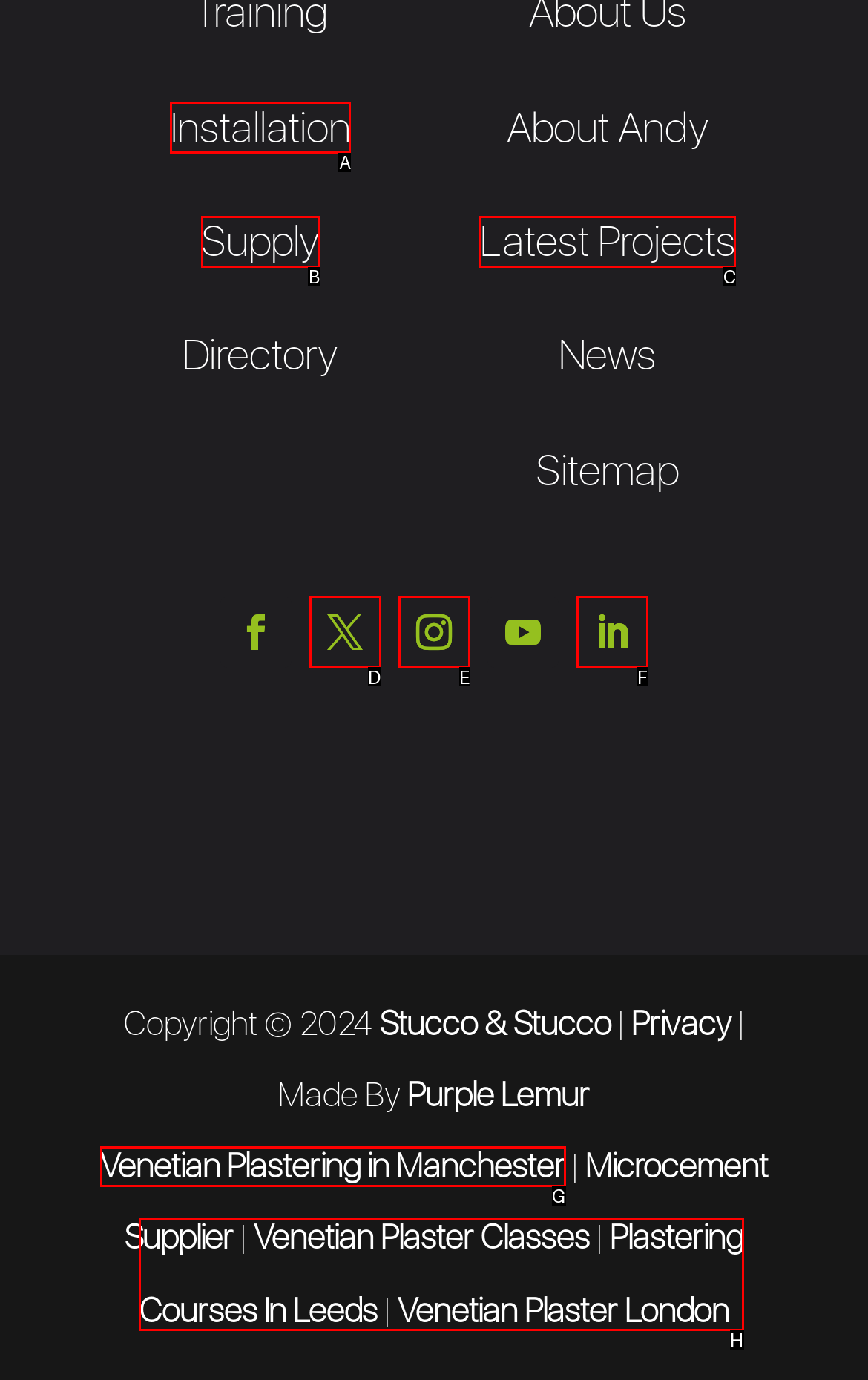Select the letter from the given choices that aligns best with the description: Plastering Courses In Leeds. Reply with the specific letter only.

H